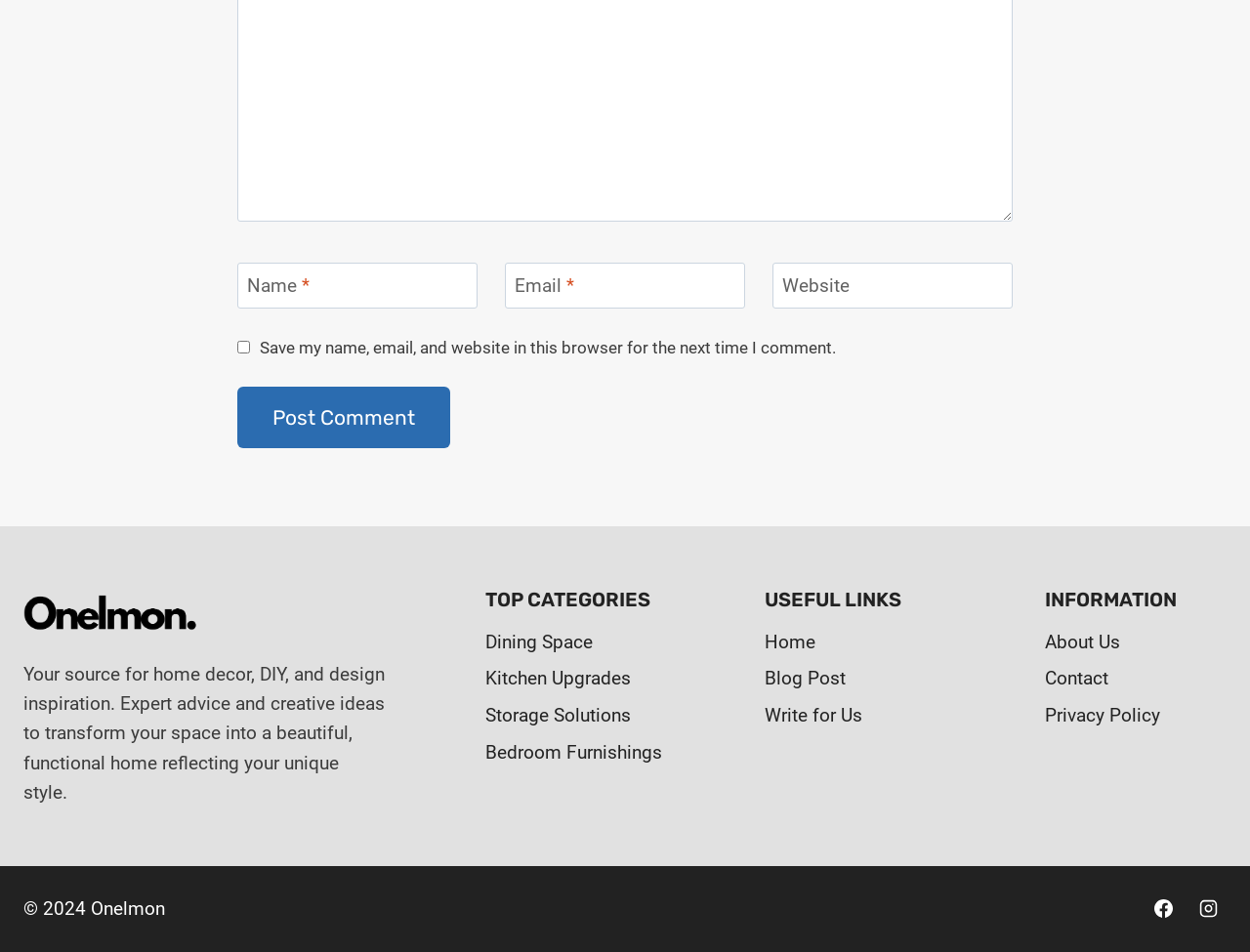What is the name of the website?
Please answer the question with as much detail as possible using the screenshot.

The website's logo, which is an image with the text 'Onelmon_Logo-Transparent', suggests that the name of the website is Onelmon. This is further supported by the copyright notice at the bottom of the page, which reads '© 2024 Onelmon'.